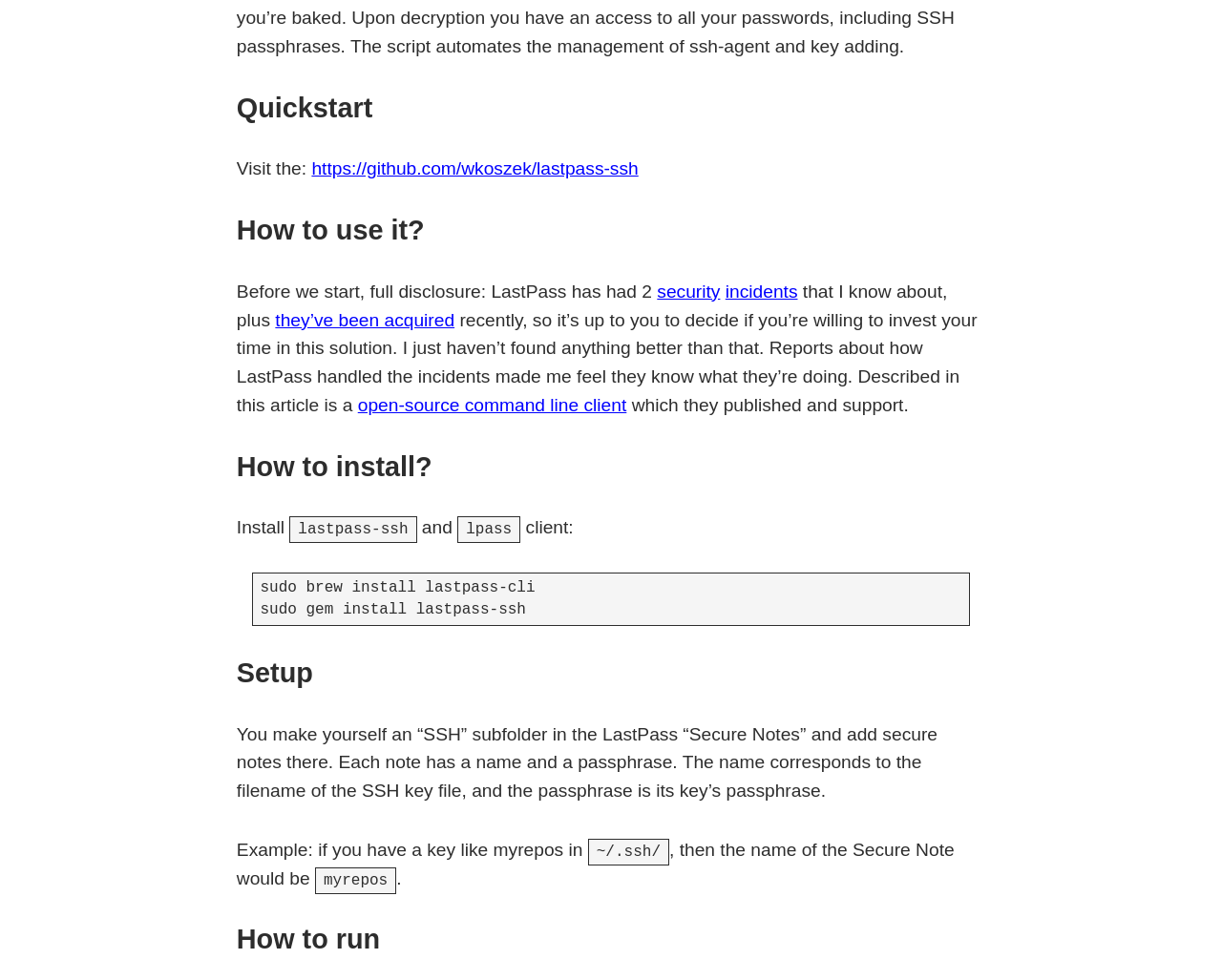Show the bounding box coordinates for the HTML element as described: "open-source command line client".

[0.293, 0.403, 0.513, 0.423]